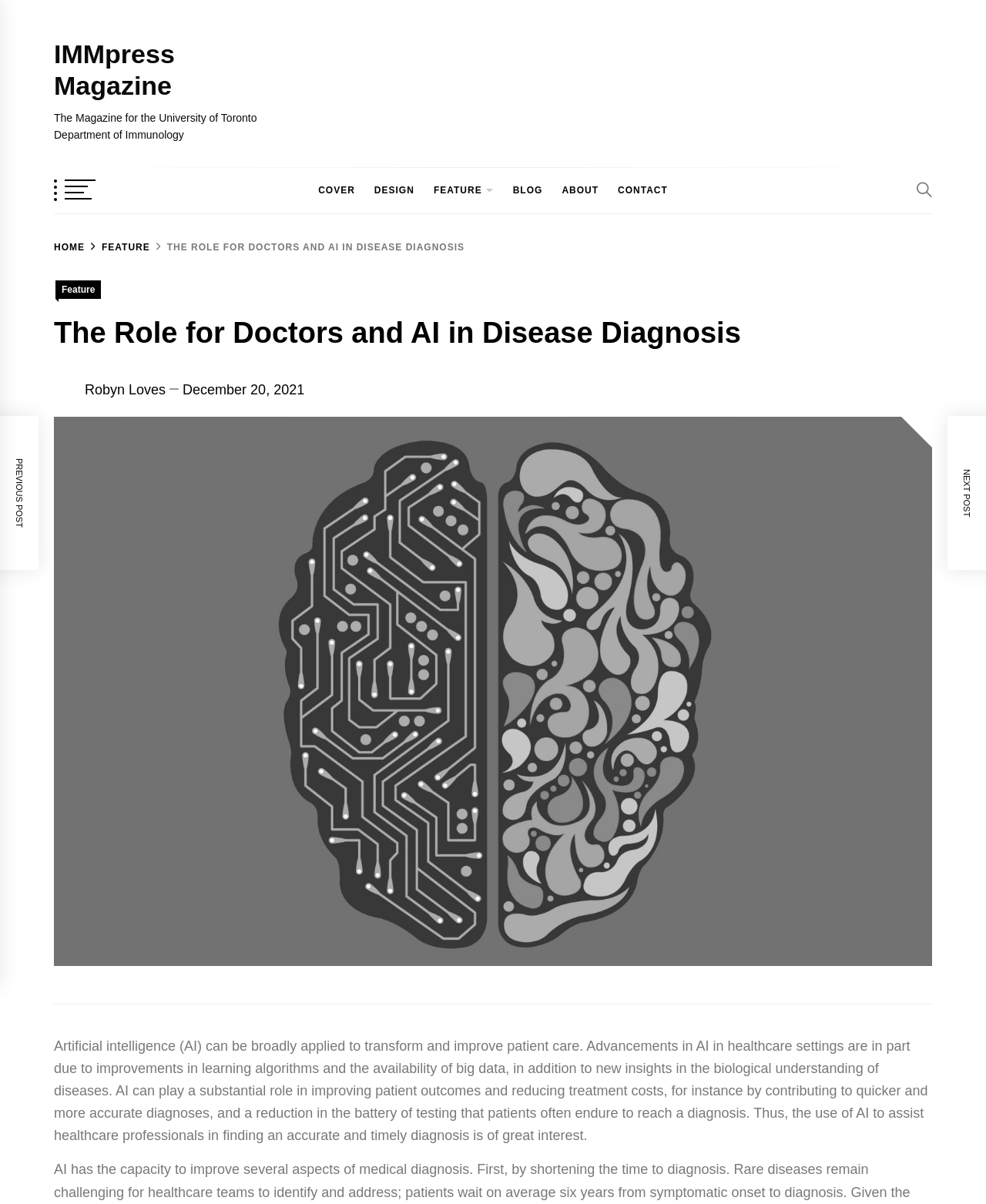Determine the bounding box coordinates of the clickable region to execute the instruction: "view COVER page". The coordinates should be four float numbers between 0 and 1, denoted as [left, top, right, bottom].

[0.315, 0.139, 0.368, 0.177]